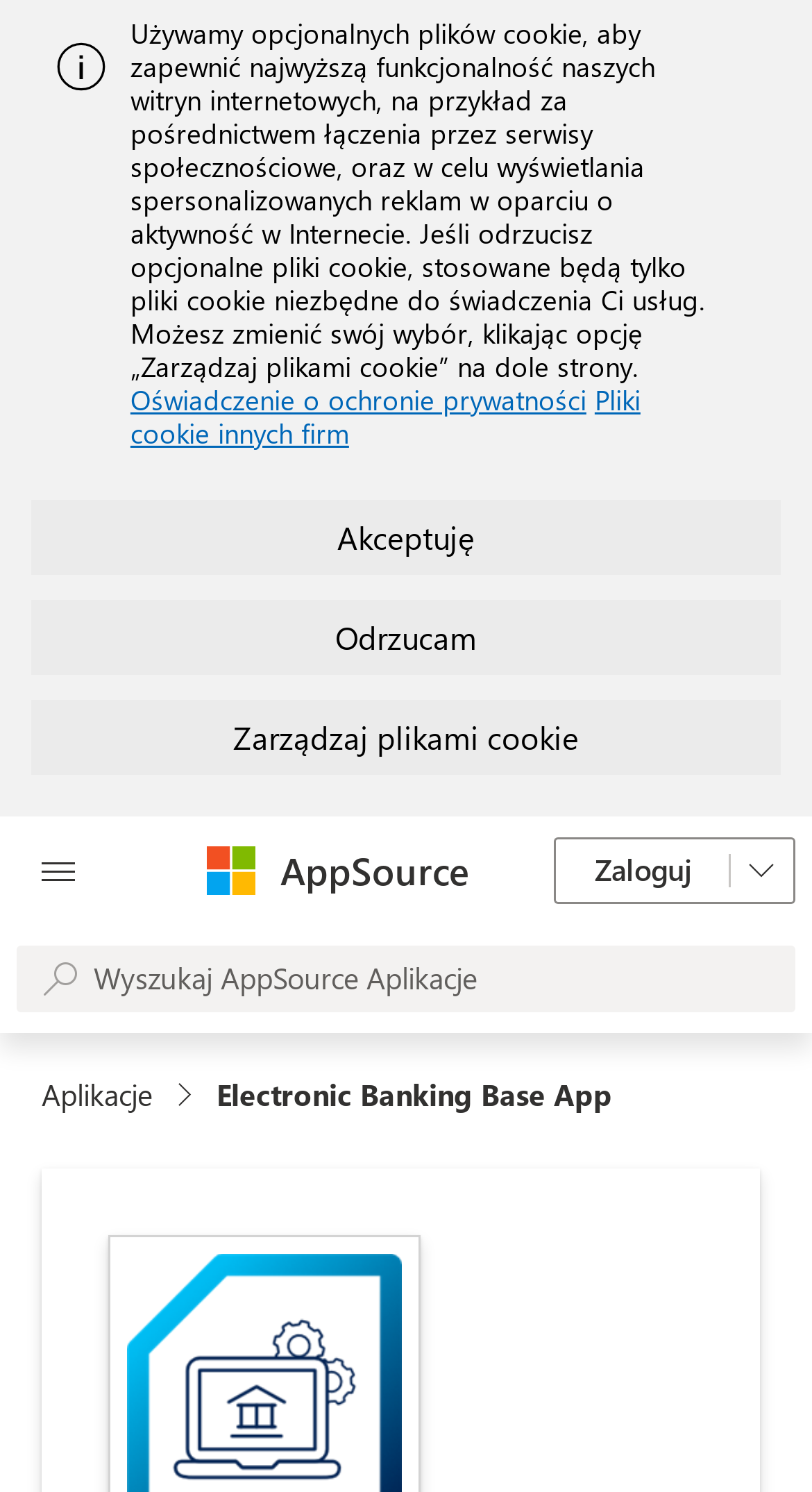Please identify the bounding box coordinates of the area that needs to be clicked to follow this instruction: "Go to the AppSource page".

[0.345, 0.566, 0.578, 0.601]